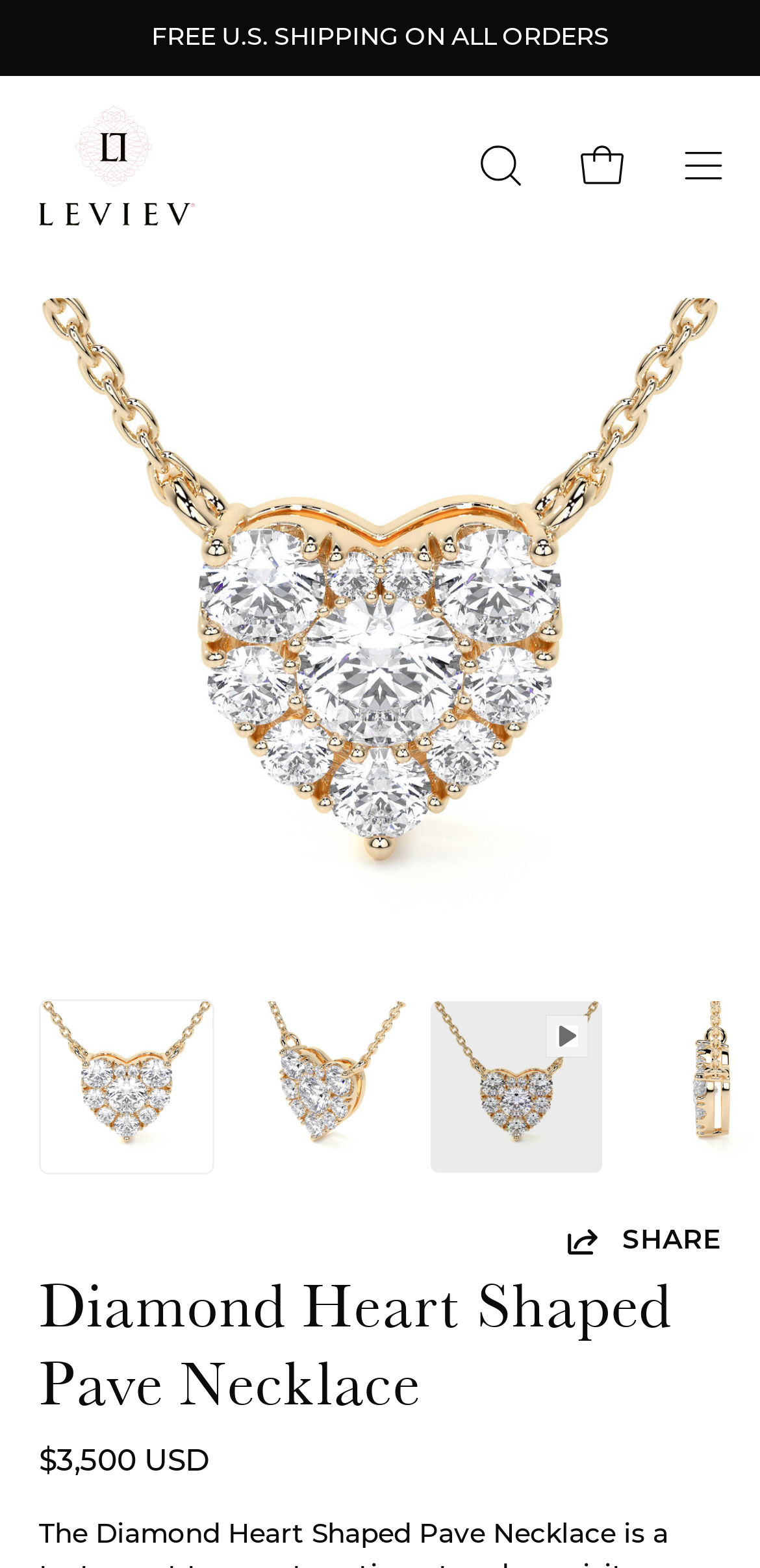Determine the bounding box coordinates of the region to click in order to accomplish the following instruction: "Open search bar". Provide the coordinates as four float numbers between 0 and 1, specifically [left, top, right, bottom].

[0.605, 0.049, 0.713, 0.163]